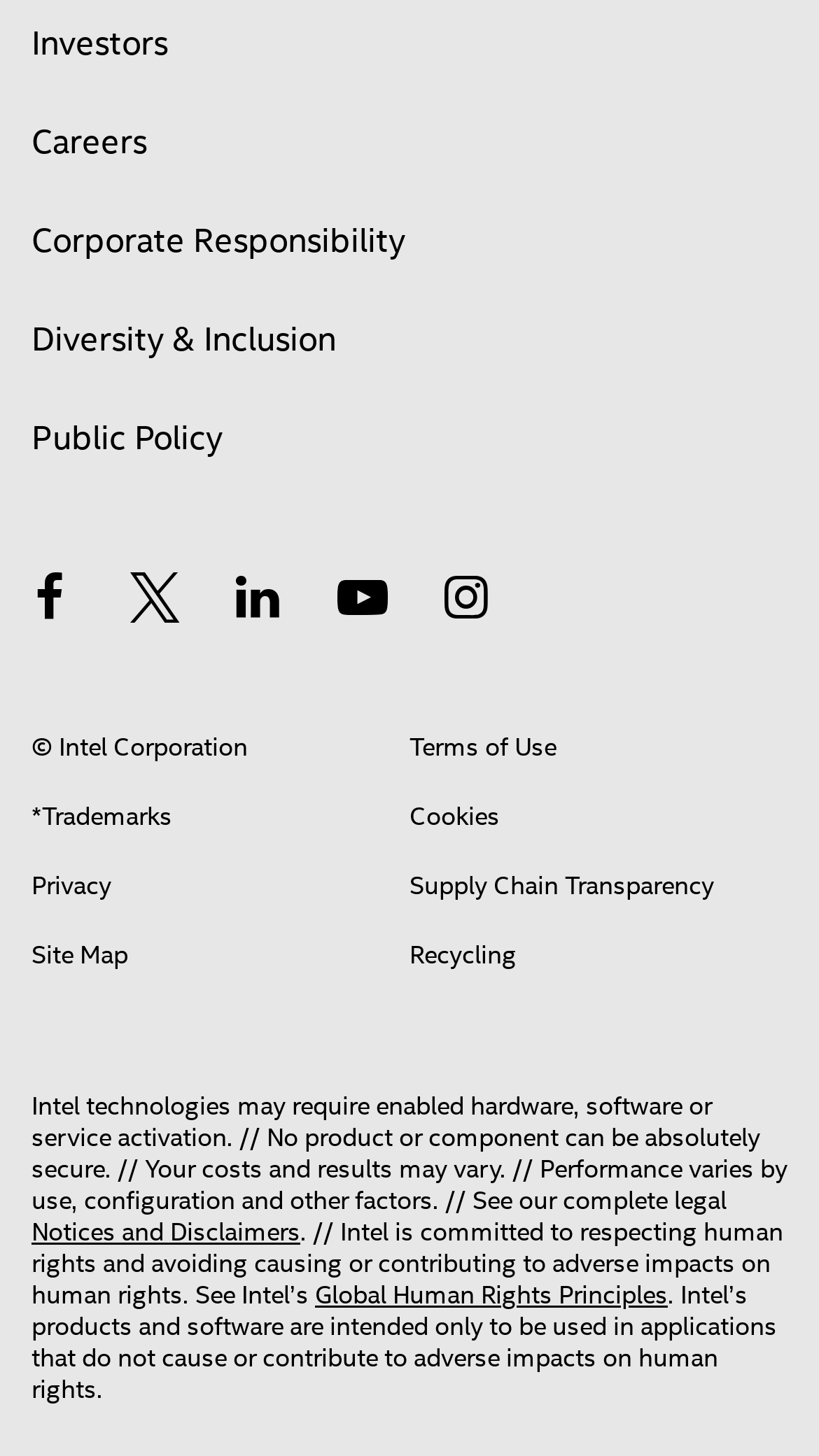Please identify the bounding box coordinates of the clickable area that will fulfill the following instruction: "Go to Investors page". The coordinates should be in the format of four float numbers between 0 and 1, i.e., [left, top, right, bottom].

[0.038, 0.0, 0.205, 0.052]